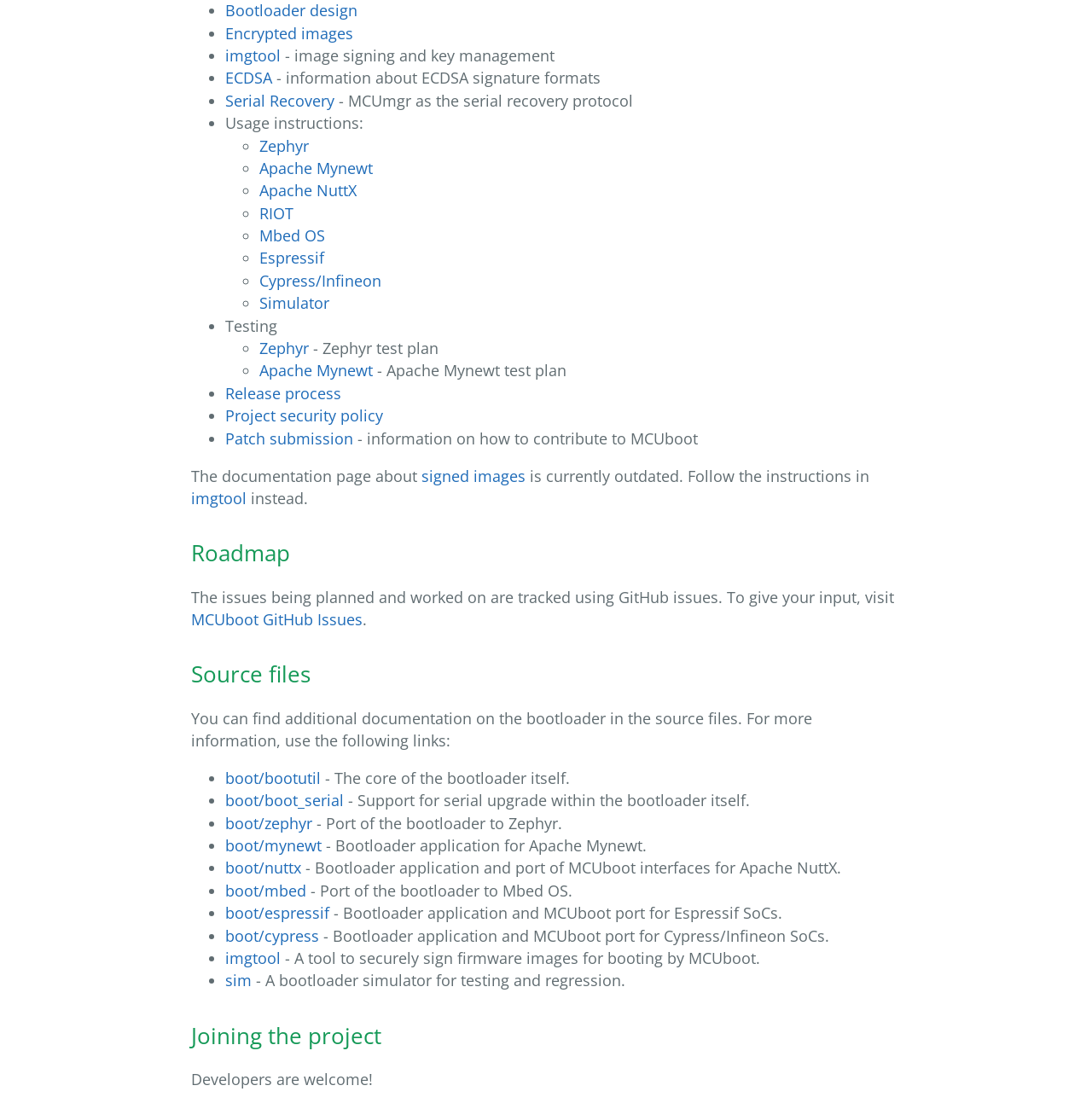Indicate the bounding box coordinates of the clickable region to achieve the following instruction: "Read about ECDSA signature formats."

[0.206, 0.061, 0.249, 0.08]